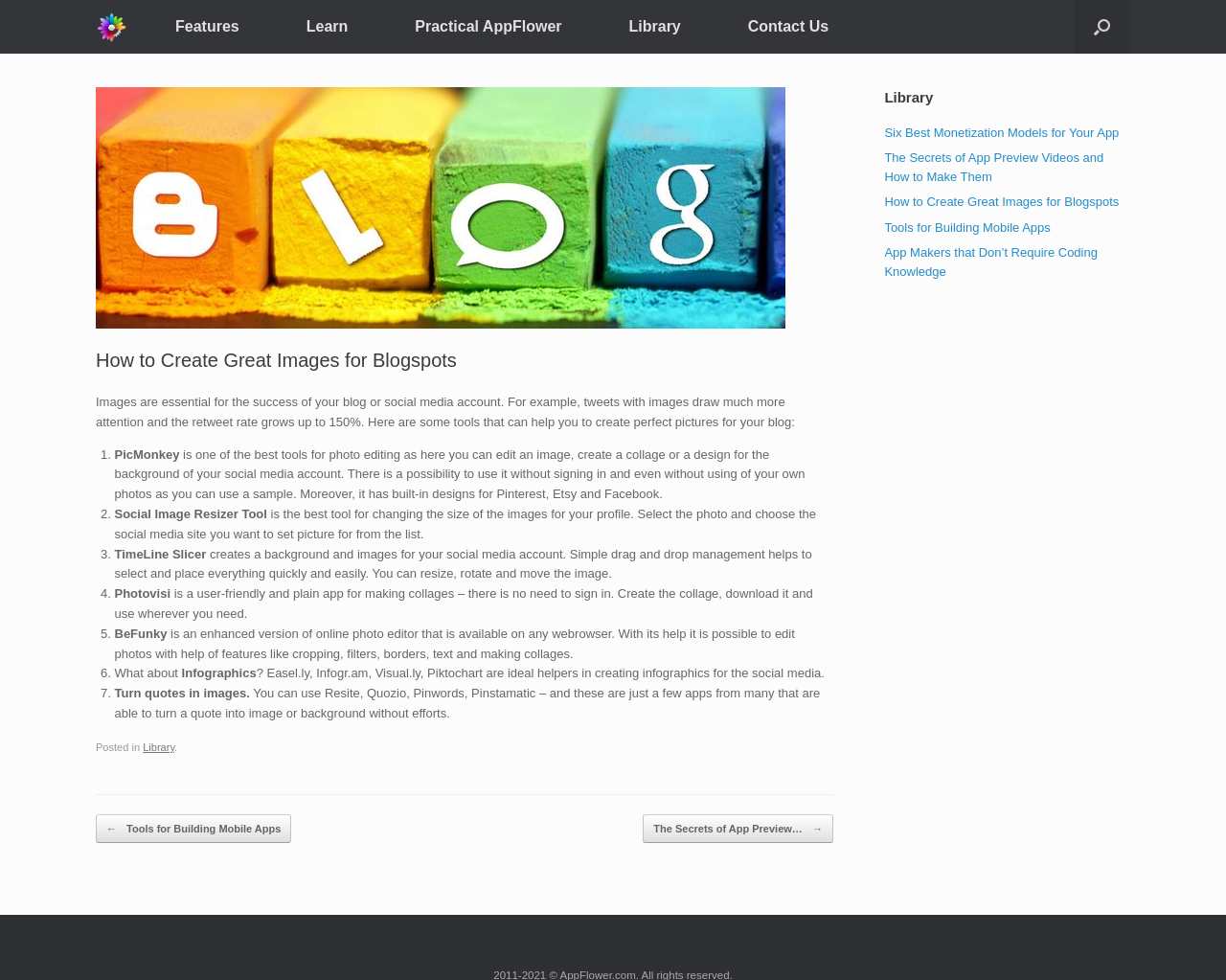Please determine the main heading text of this webpage.

How to Create Great Images for Blogspots